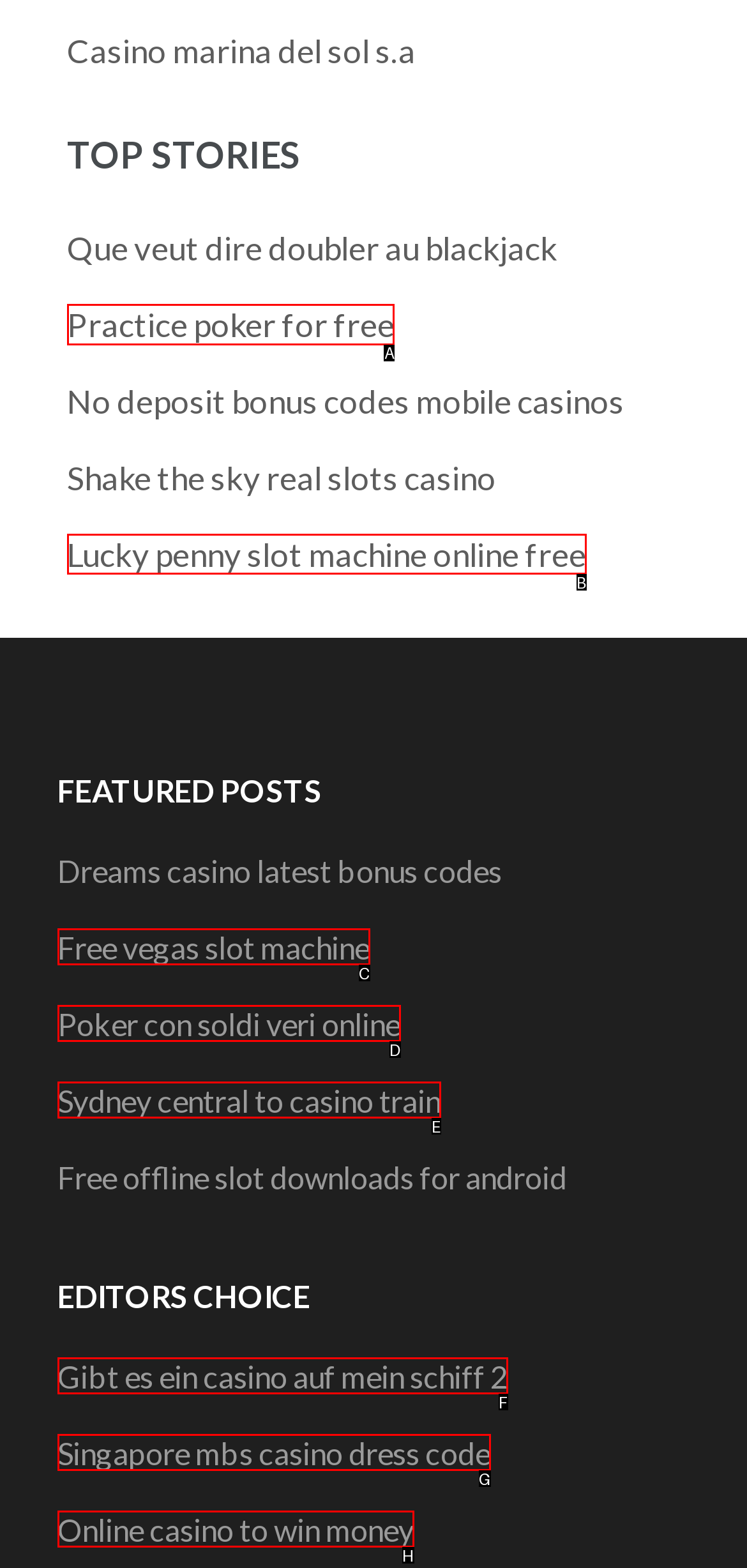Choose the HTML element that should be clicked to accomplish the task: Practice poker for free. Answer with the letter of the chosen option.

A